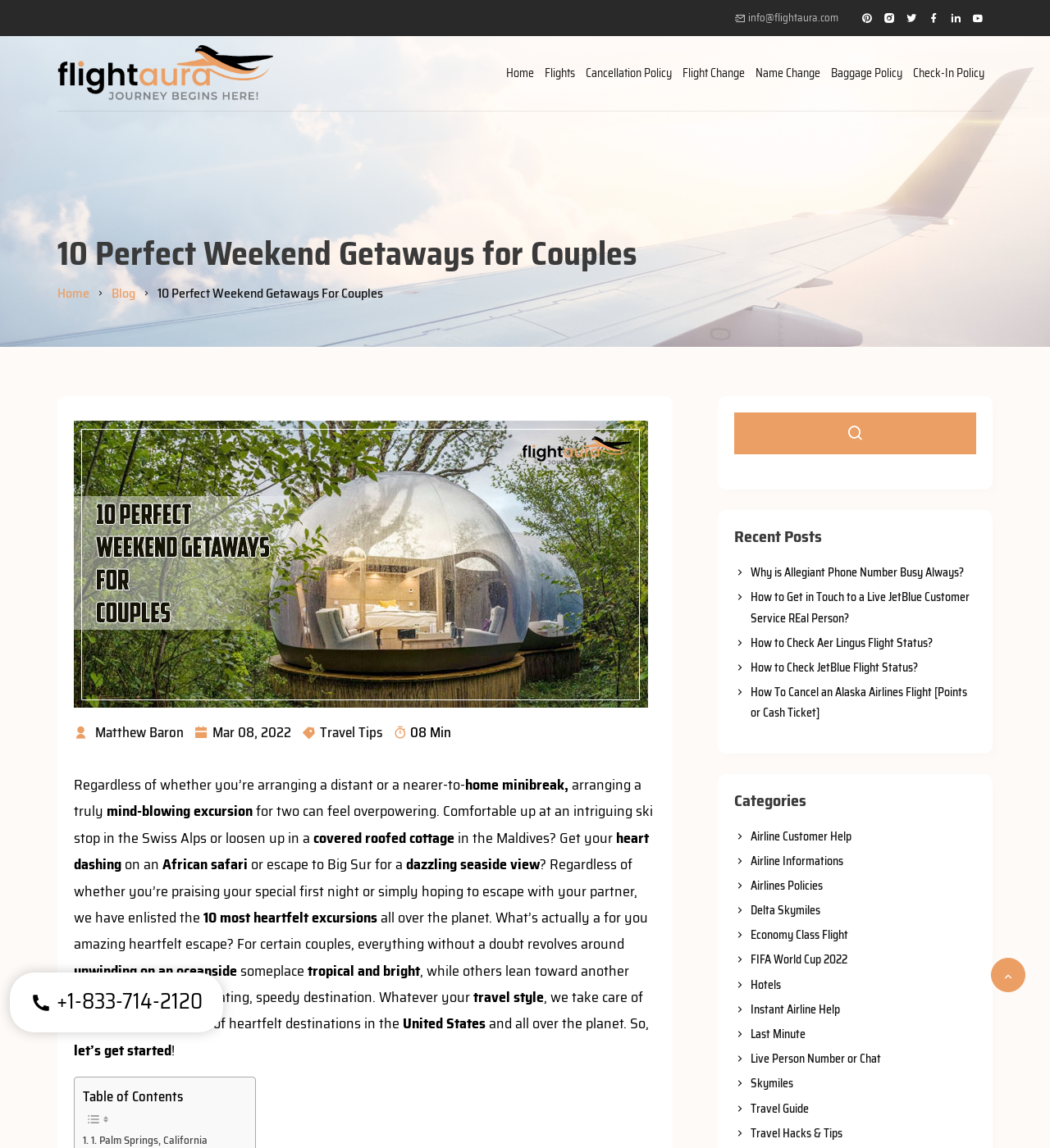Please specify the coordinates of the bounding box for the element that should be clicked to carry out this instruction: "Search for flights". The coordinates must be four float numbers between 0 and 1, formatted as [left, top, right, bottom].

[0.699, 0.359, 0.93, 0.396]